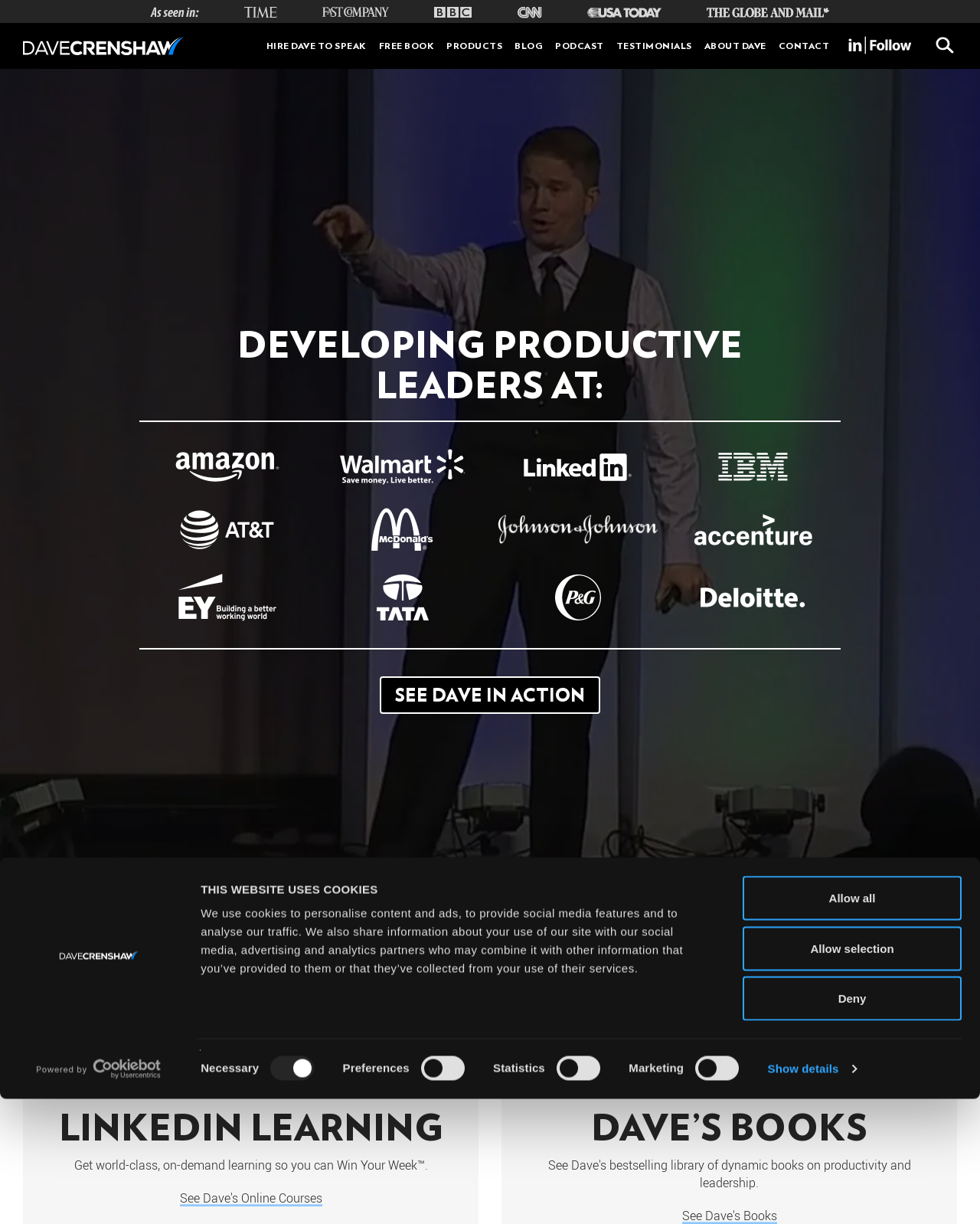Please identify the bounding box coordinates of the region to click in order to complete the given instruction: "View Dave's bio". The coordinates should be four float numbers between 0 and 1, i.e., [left, top, right, bottom].

[0.031, 0.386, 0.055, 0.414]